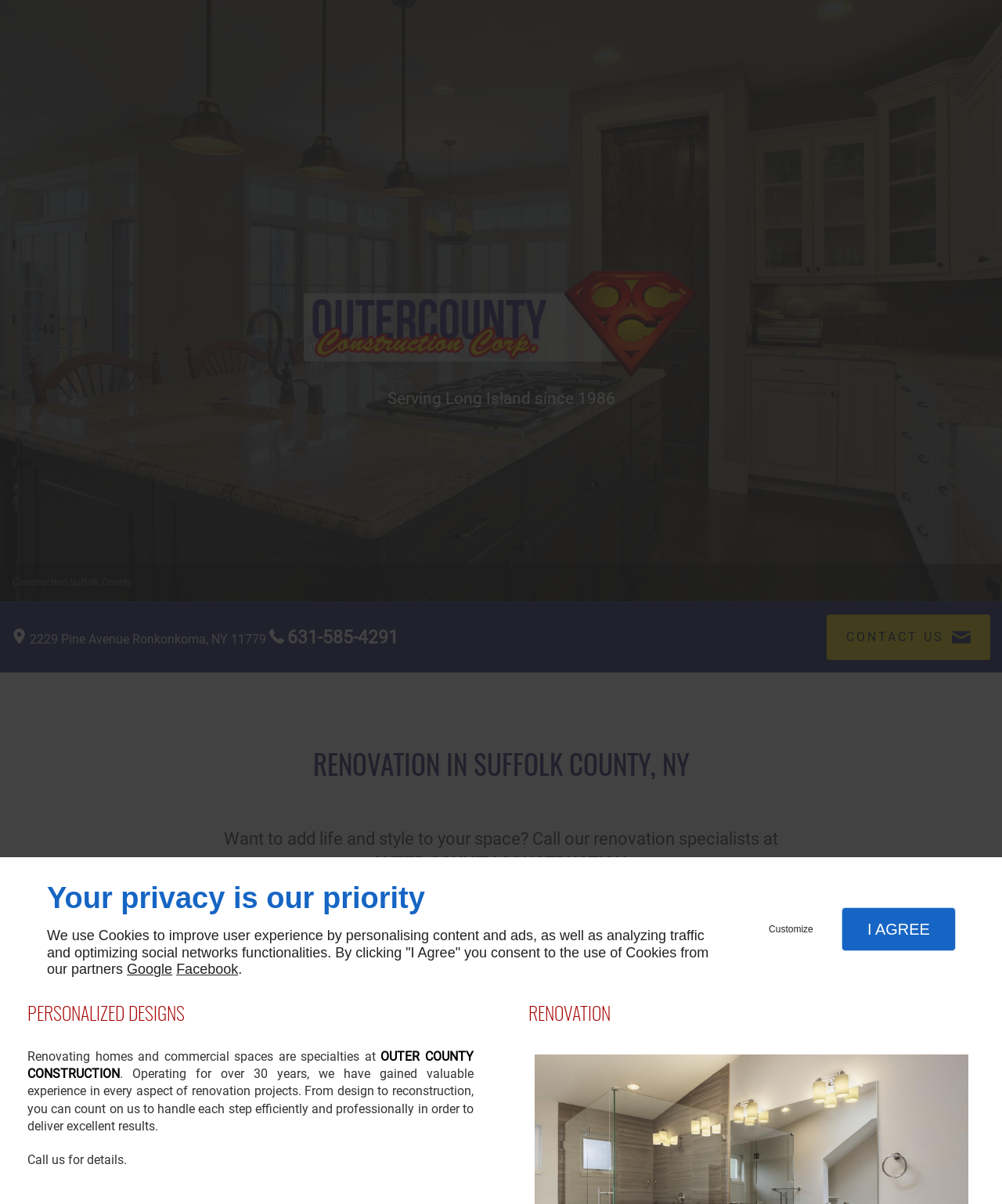How long has the company been operating?
Observe the image and answer the question with a one-word or short phrase response.

over 30 years